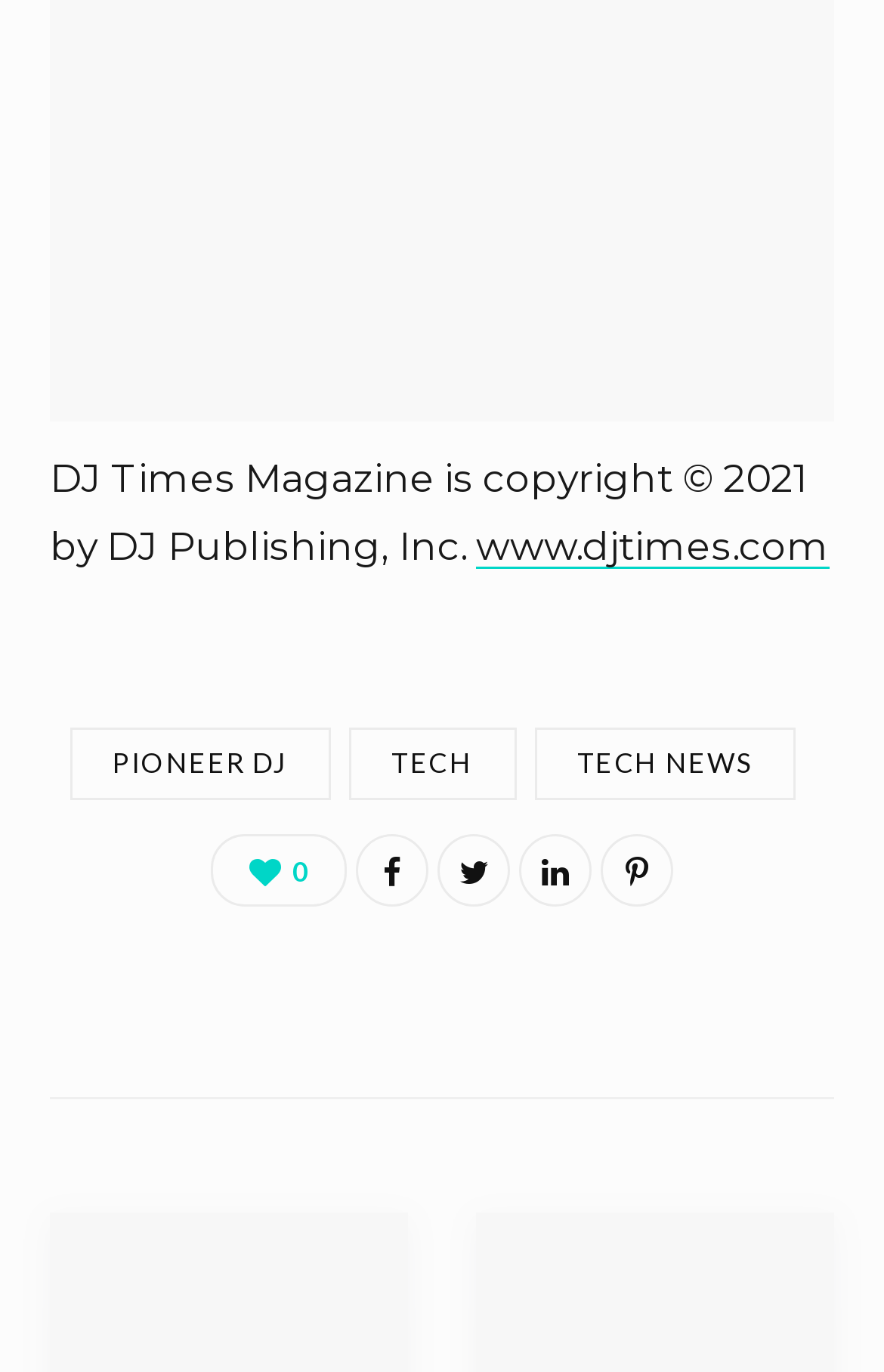Find the bounding box coordinates corresponding to the UI element with the description: "www.djtimes.com". The coordinates should be formatted as [left, top, right, bottom], with values as floats between 0 and 1.

[0.538, 0.382, 0.938, 0.415]